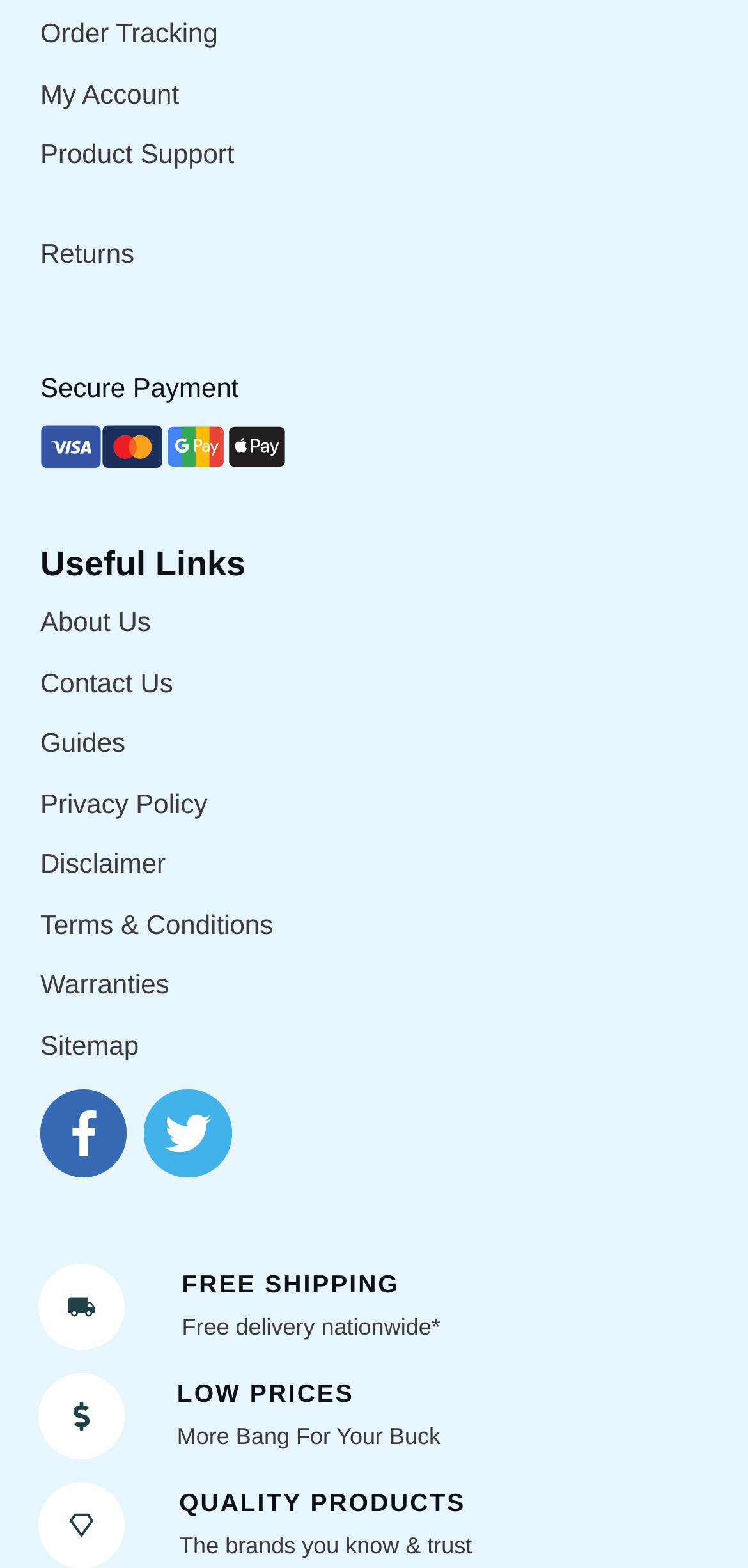What is the text below the 'FREE SHIPPING' heading?
Look at the image and answer the question using a single word or phrase.

Free delivery nationwide*